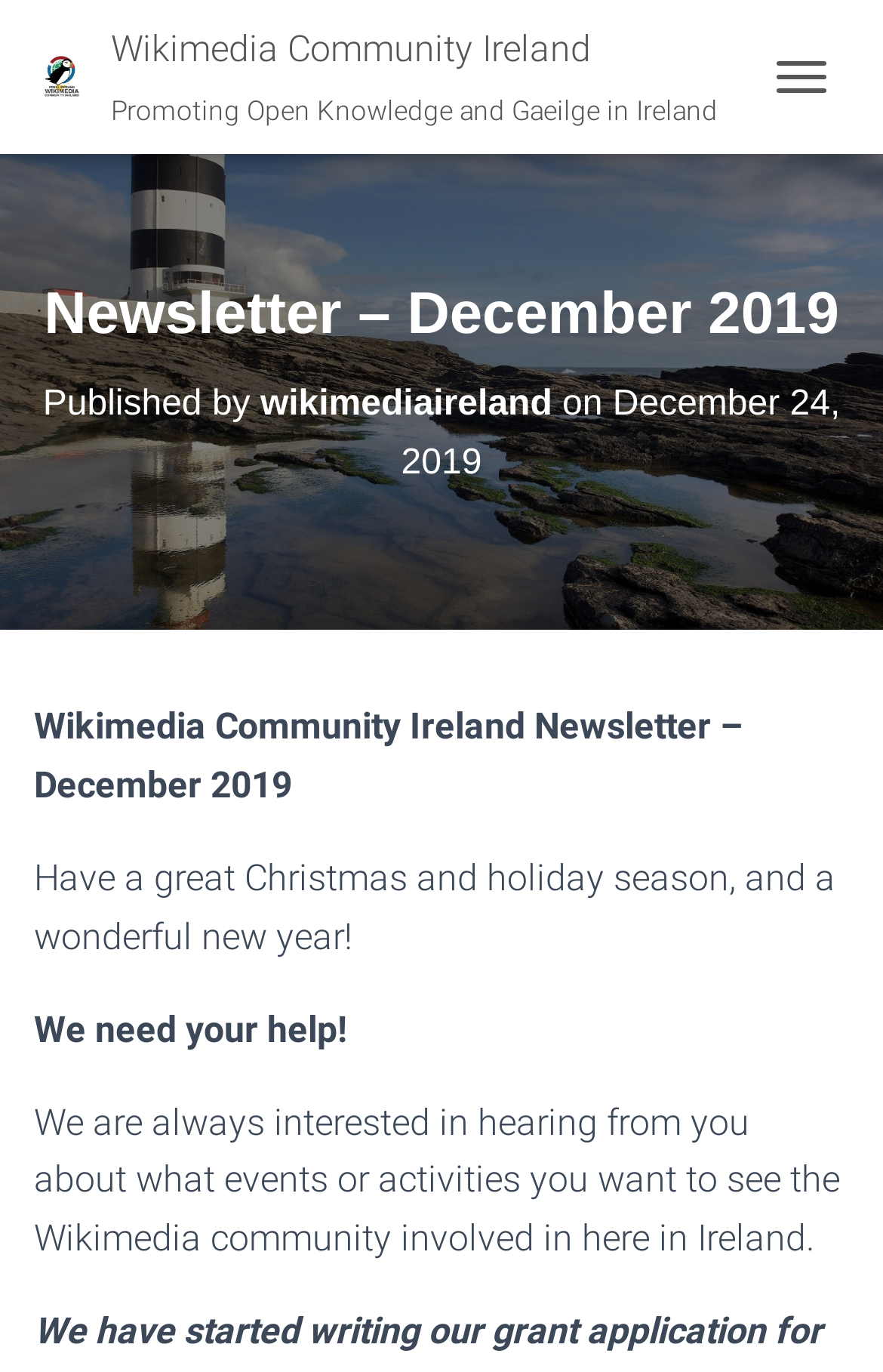When was the newsletter published?
Answer the question with a single word or phrase derived from the image.

December 24, 2019